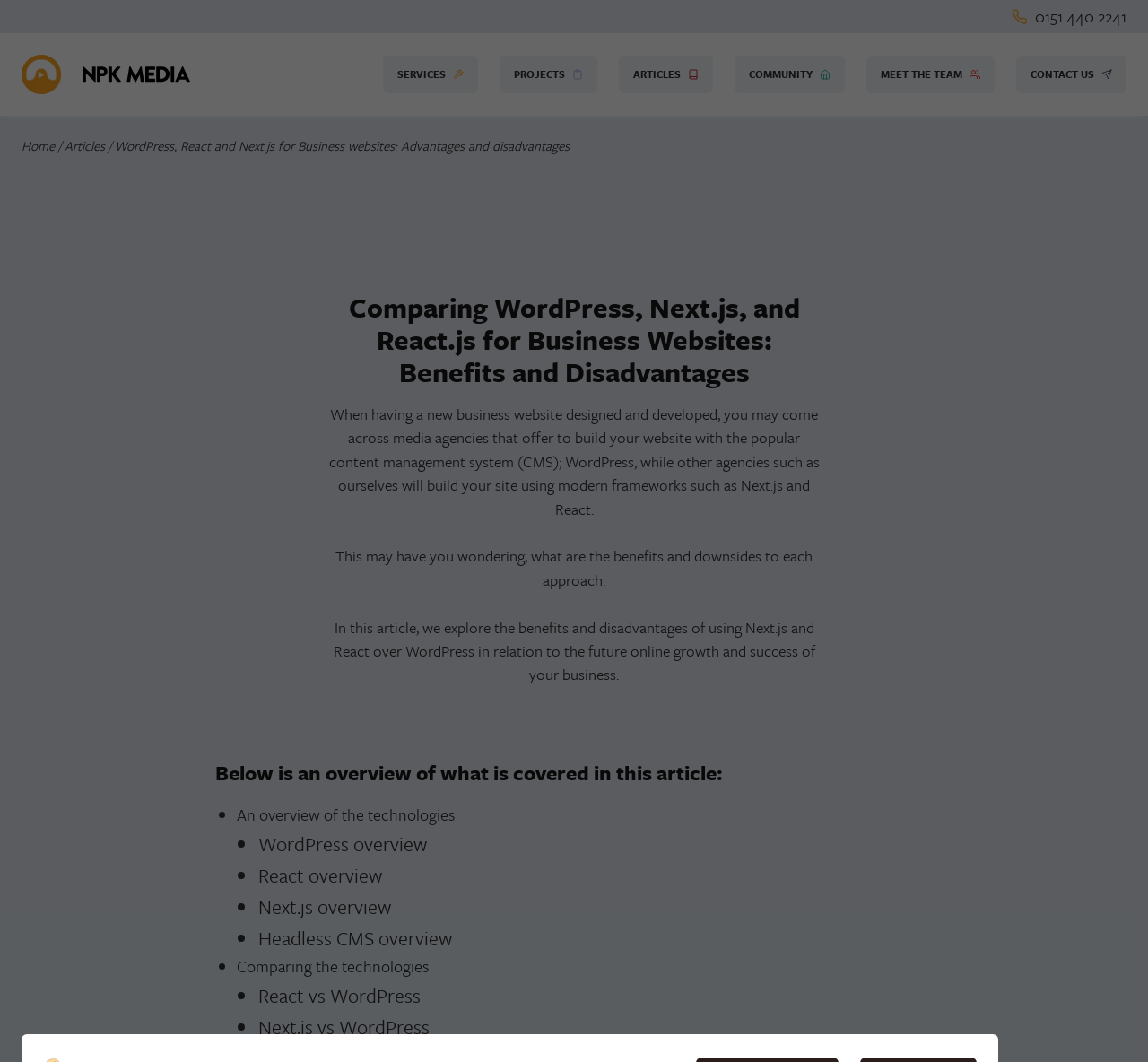What are the main navigation menu items?
Using the details from the image, give an elaborate explanation to answer the question.

The main navigation menu items can be found at the top of the webpage, below the logo. They are a series of buttons with text labels, including 'SERVICES', 'PROJECTS', 'ARTICLES', 'COMMUNITY', 'MEET THE TEAM', and 'CONTACT US'.